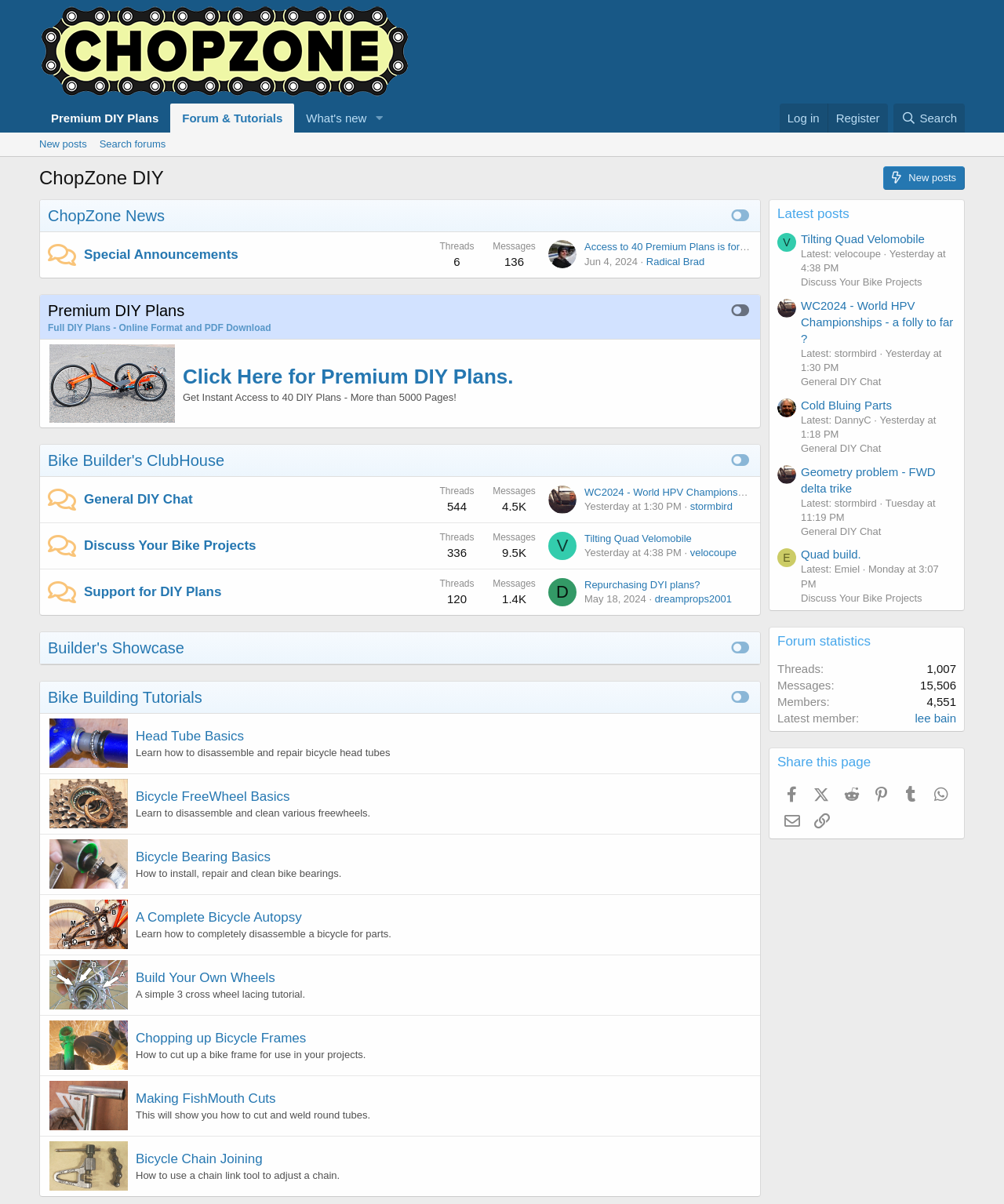Can you pinpoint the bounding box coordinates for the clickable element required for this instruction: "View the 'ChopZone News'"? The coordinates should be four float numbers between 0 and 1, i.e., [left, top, right, bottom].

[0.04, 0.166, 0.757, 0.193]